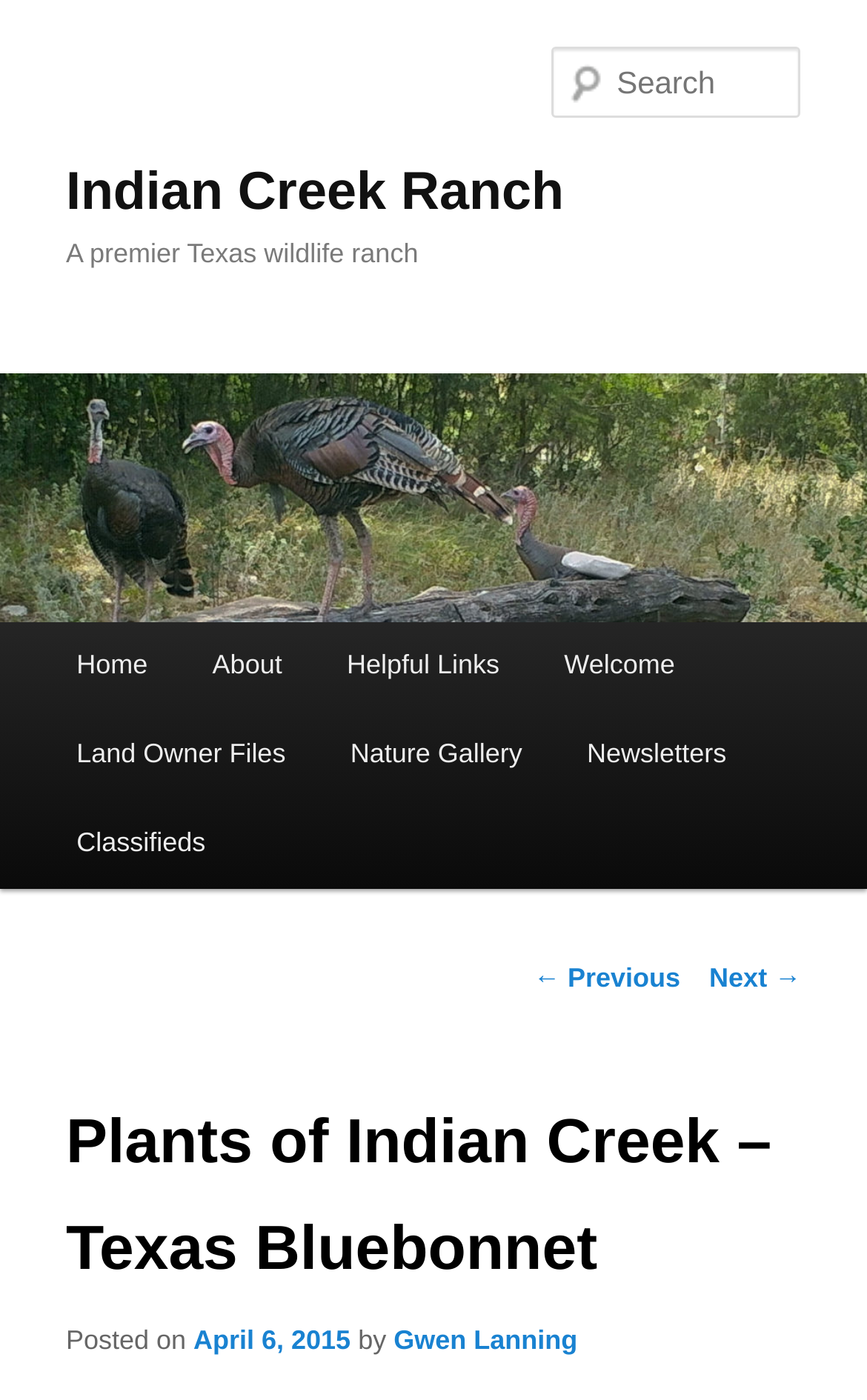Can you find and provide the title of the webpage?

Indian Creek Ranch